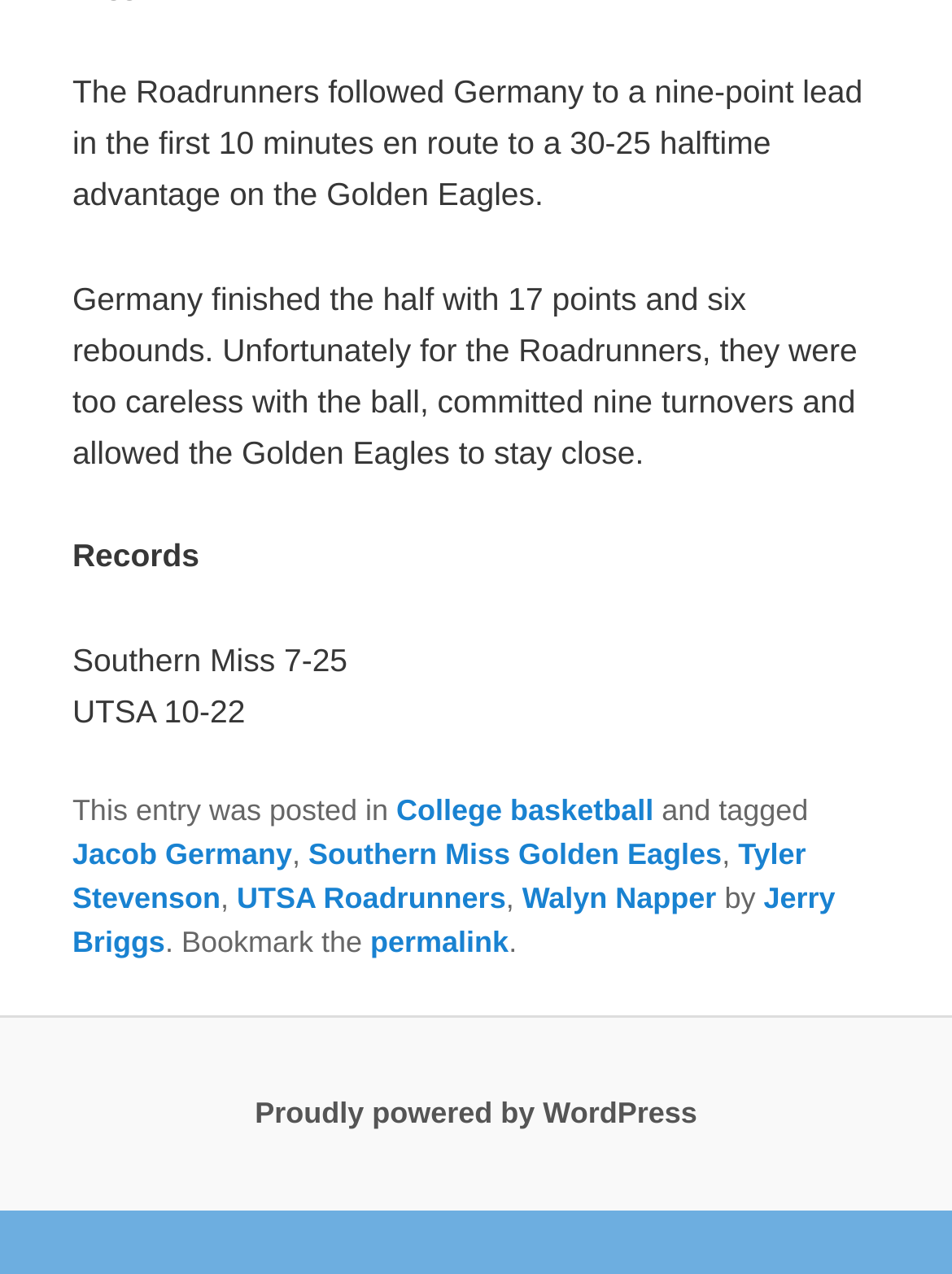Could you specify the bounding box coordinates for the clickable section to complete the following instruction: "Click the link to view Jacob Germany"?

[0.076, 0.657, 0.307, 0.684]